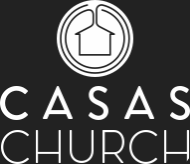What is the color scheme of the logo?
Please answer the question with a detailed and comprehensive explanation.

The overall color scheme of the logo is sleek and contemporary, set against a dark background, which enhances the visual impact of the logo.